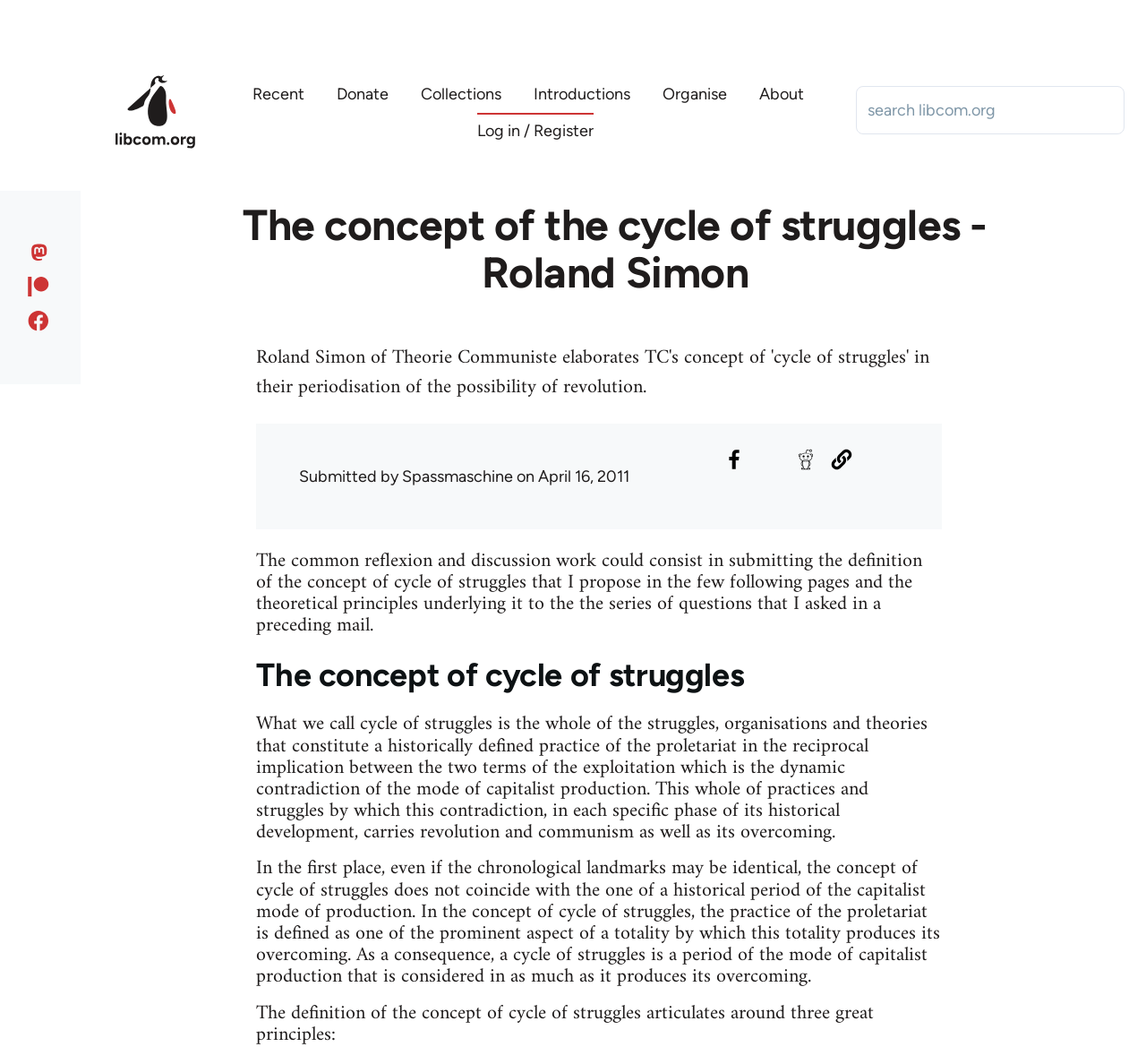Based on the image, provide a detailed and complete answer to the question: 
What is the date when the article was submitted?

The date when the article was submitted can be found at the bottom of the webpage, where it is written 'Submitted by Spassmaschine on April 16, 2011'.